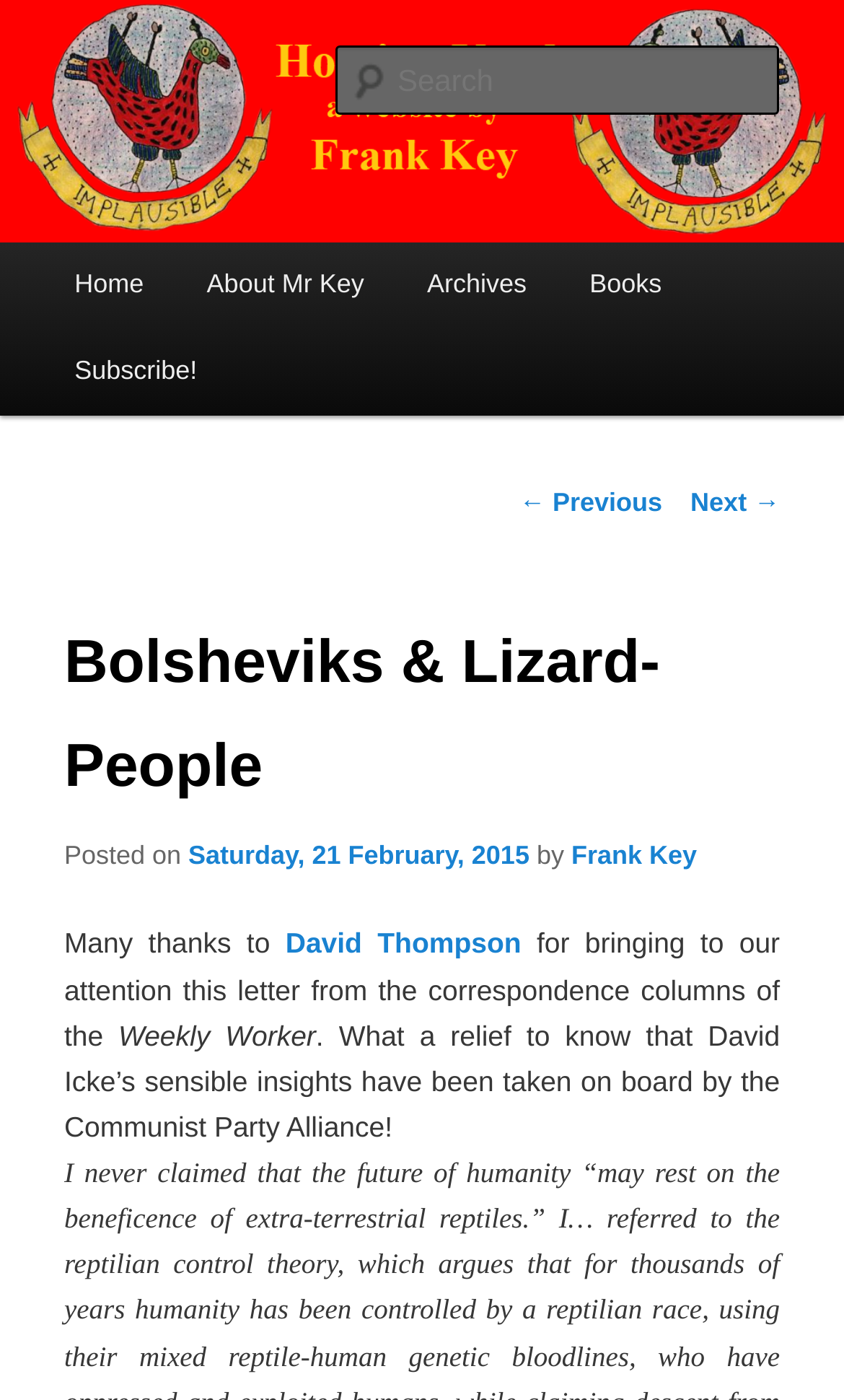Could you indicate the bounding box coordinates of the region to click in order to complete this instruction: "go to home page".

[0.051, 0.174, 0.208, 0.236]